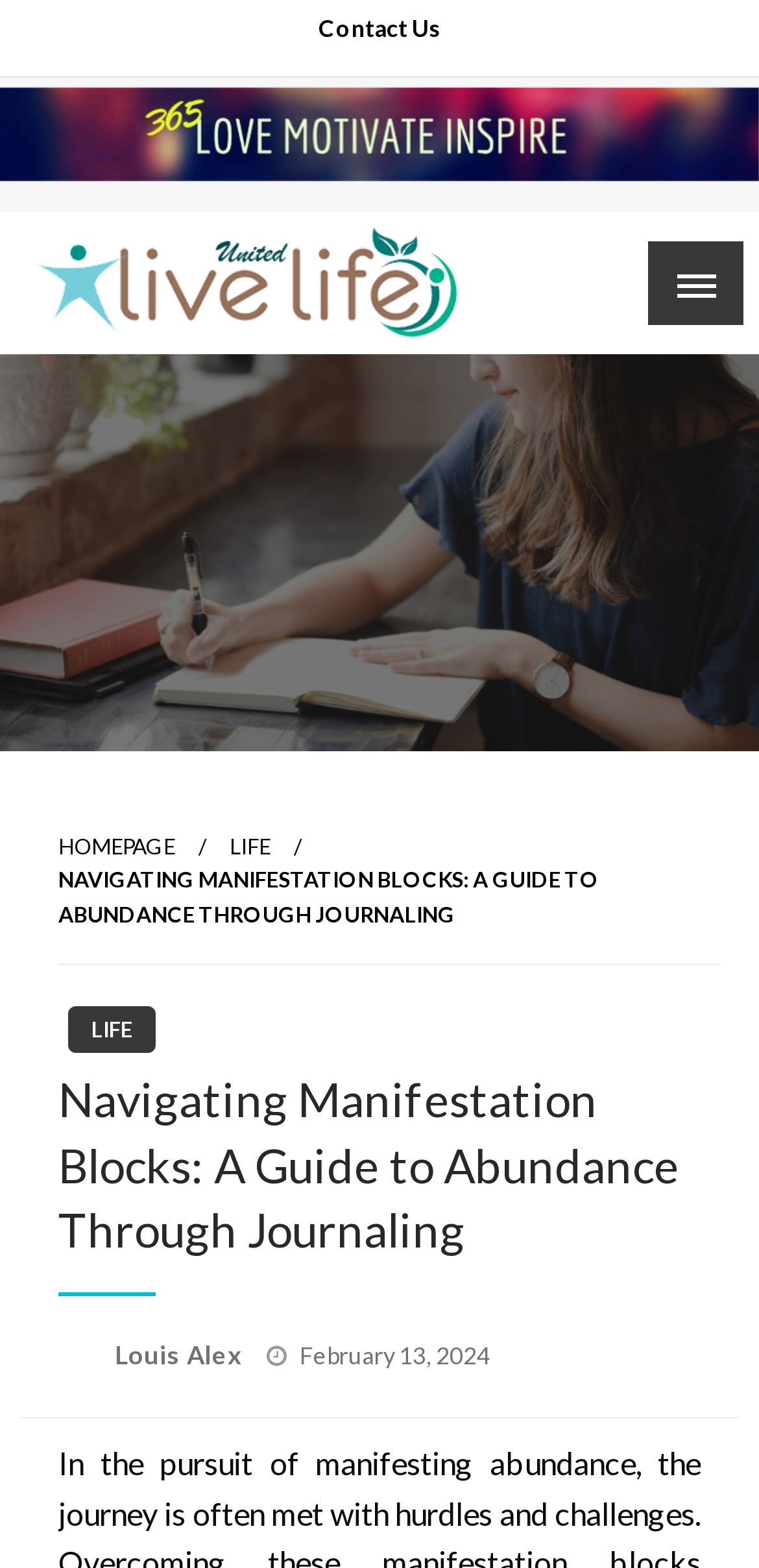Determine the title of the webpage and give its text content.

Live Life United – What Does a Family Lawyer Do? – Learn From Home